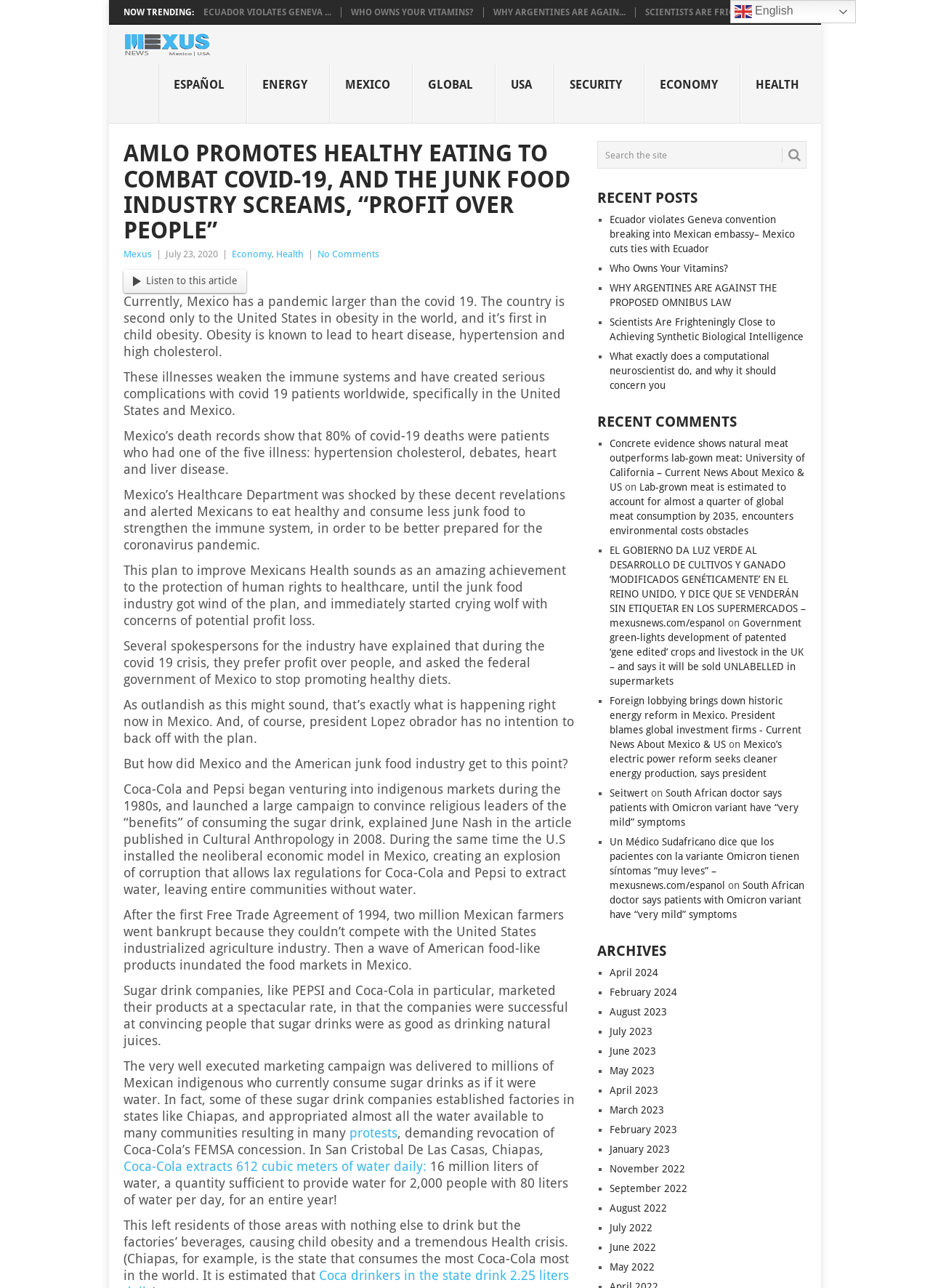Please find and report the bounding box coordinates of the element to click in order to perform the following action: "Click on the 'ECUADOR VIOLATES GENEVA...' link". The coordinates should be expressed as four float numbers between 0 and 1, in the format [left, top, right, bottom].

[0.219, 0.006, 0.356, 0.014]